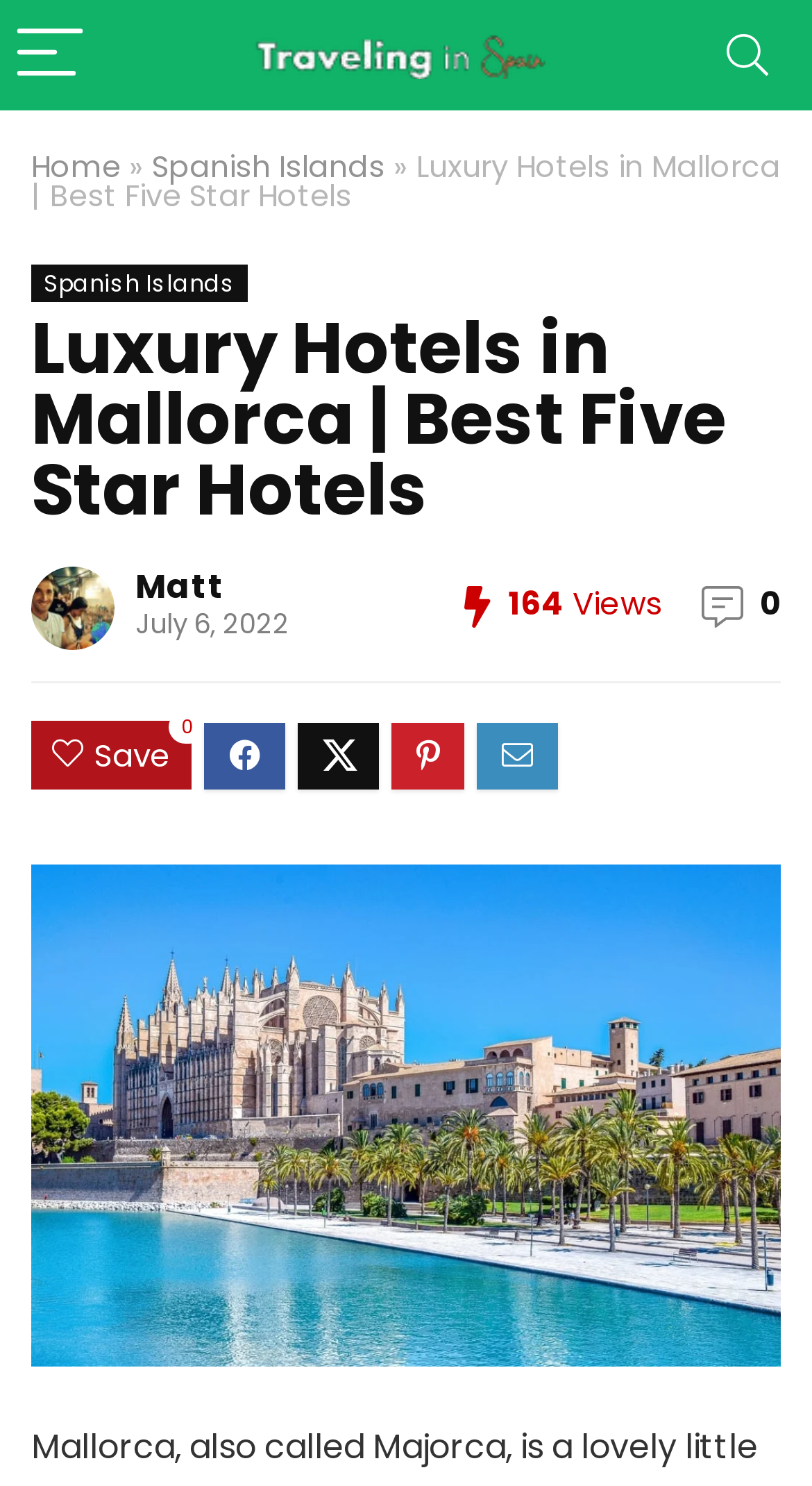Using the webpage screenshot, find the UI element described by parent_node: Matt. Provide the bounding box coordinates in the format (top-left x, top-left y, bottom-right x, bottom-right y), ensuring all values are floating point numbers between 0 and 1.

[0.038, 0.381, 0.141, 0.437]